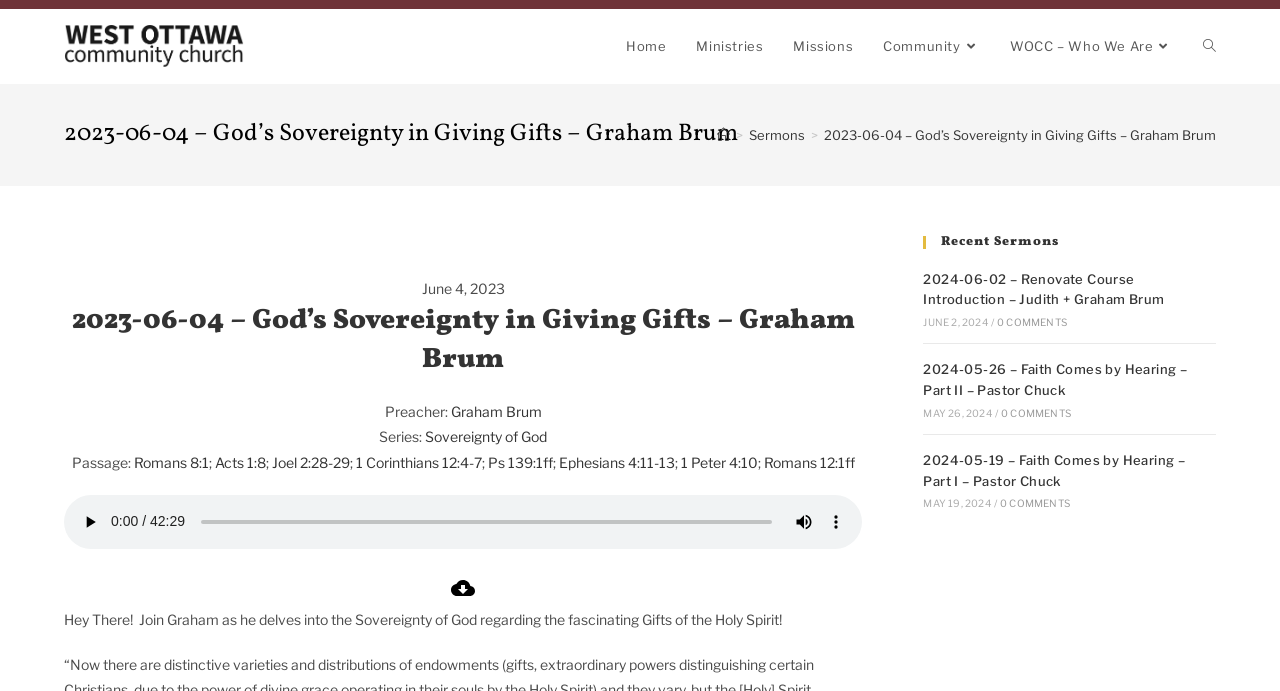Please provide a brief answer to the following inquiry using a single word or phrase:
What is the passage of this sermon?

Romans 8:1